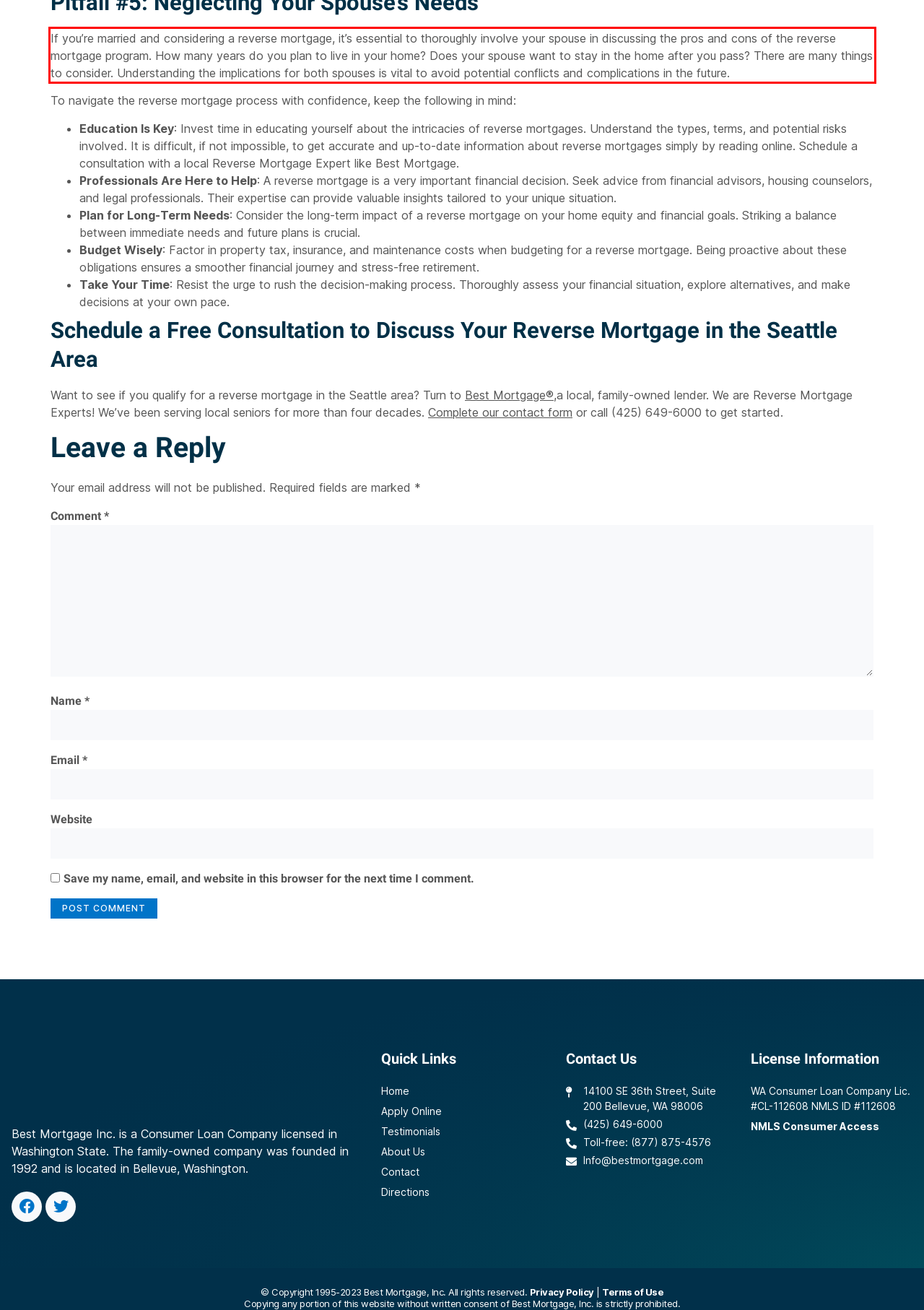Please analyze the provided webpage screenshot and perform OCR to extract the text content from the red rectangle bounding box.

If you’re married and considering a reverse mortgage, it’s essential to thoroughly involve your spouse in discussing the pros and cons of the reverse mortgage program. How many years do you plan to live in your home? Does your spouse want to stay in the home after you pass? There are many things to consider. Understanding the implications for both spouses is vital to avoid potential conflicts and complications in the future.